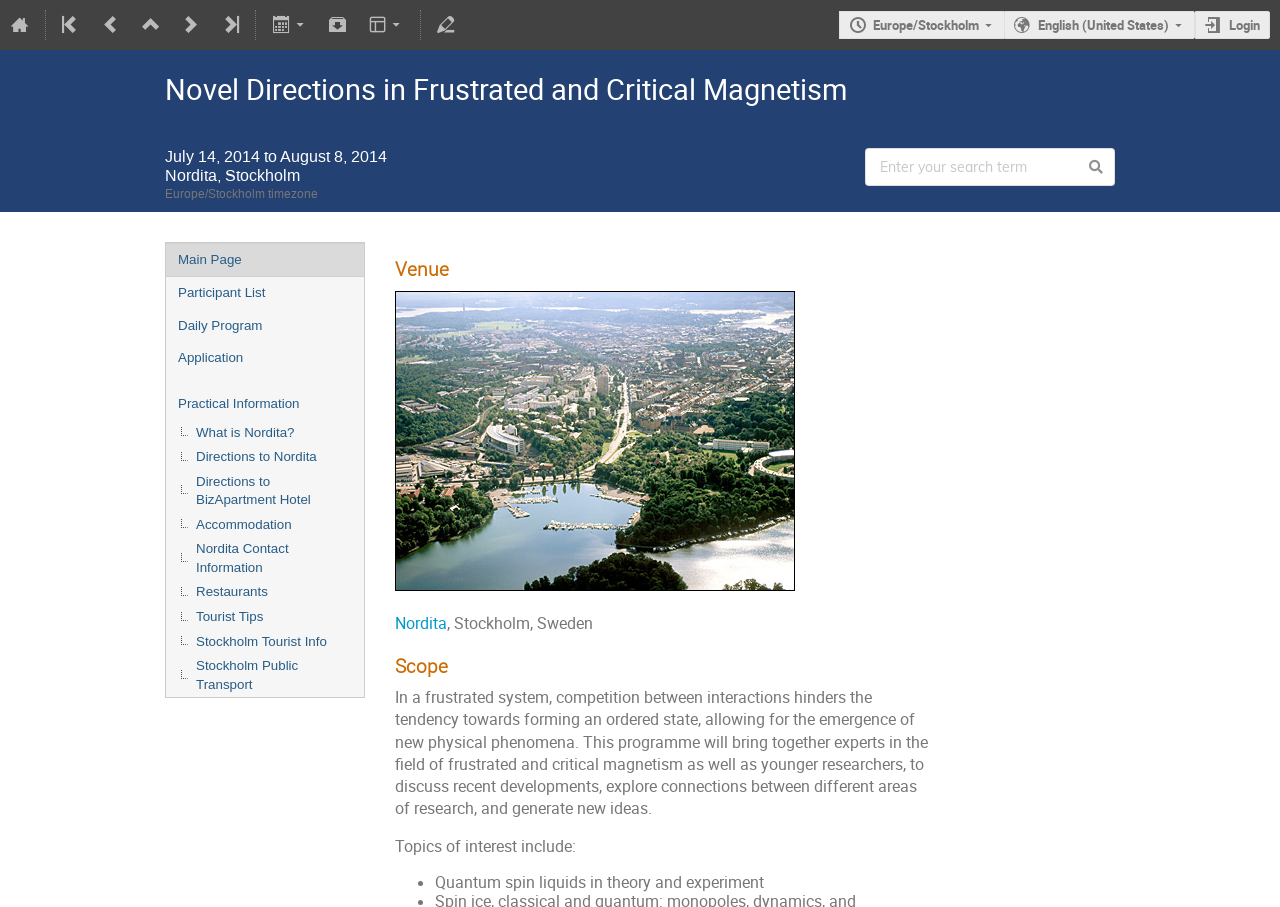Please determine the bounding box coordinates of the area that needs to be clicked to complete this task: 'Login'. The coordinates must be four float numbers between 0 and 1, formatted as [left, top, right, bottom].

[0.933, 0.012, 0.992, 0.043]